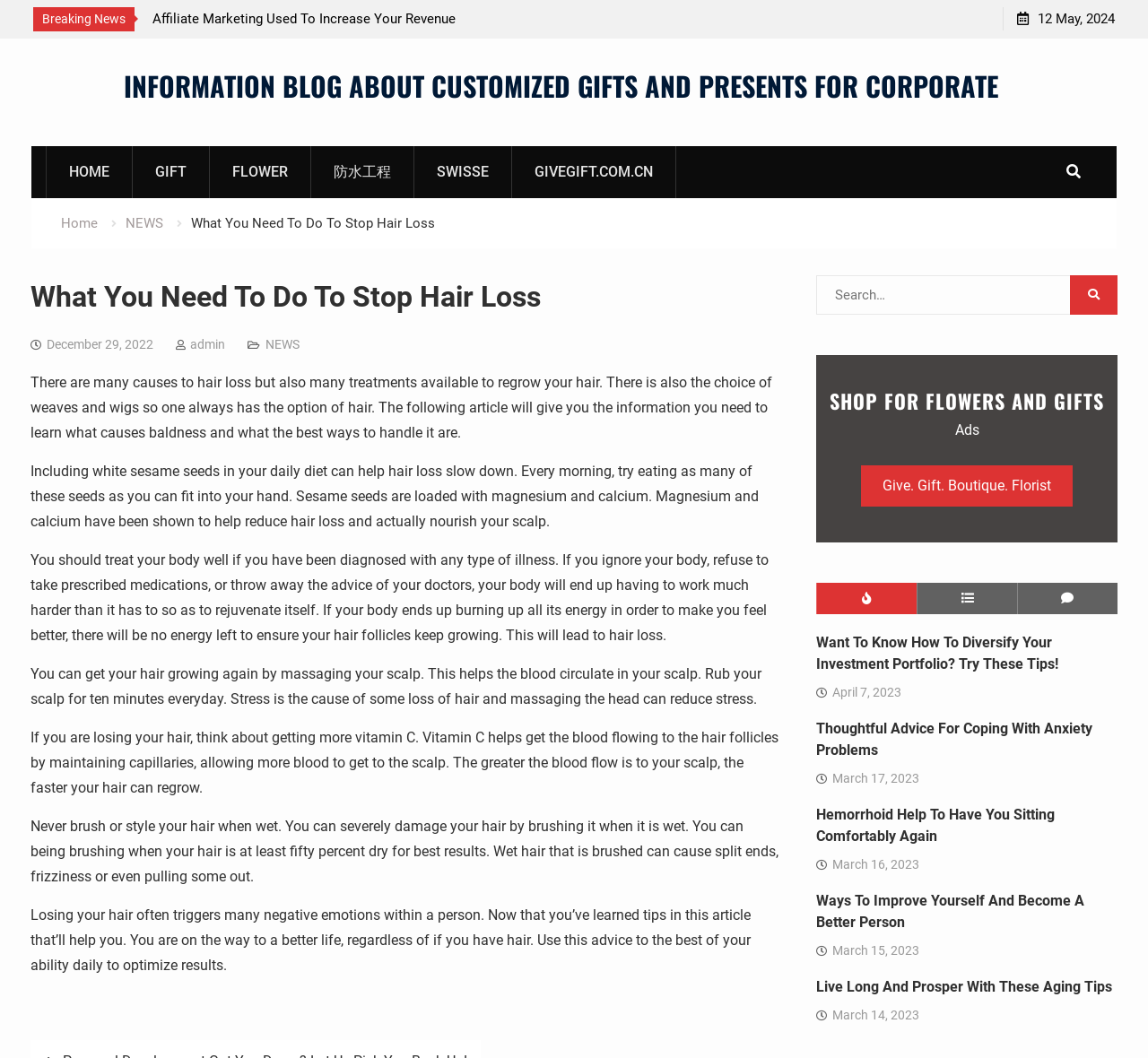Determine the bounding box coordinates of the clickable element to achieve the following action: 'Click on the 'HOME' link'. Provide the coordinates as four float values between 0 and 1, formatted as [left, top, right, bottom].

[0.04, 0.138, 0.116, 0.187]